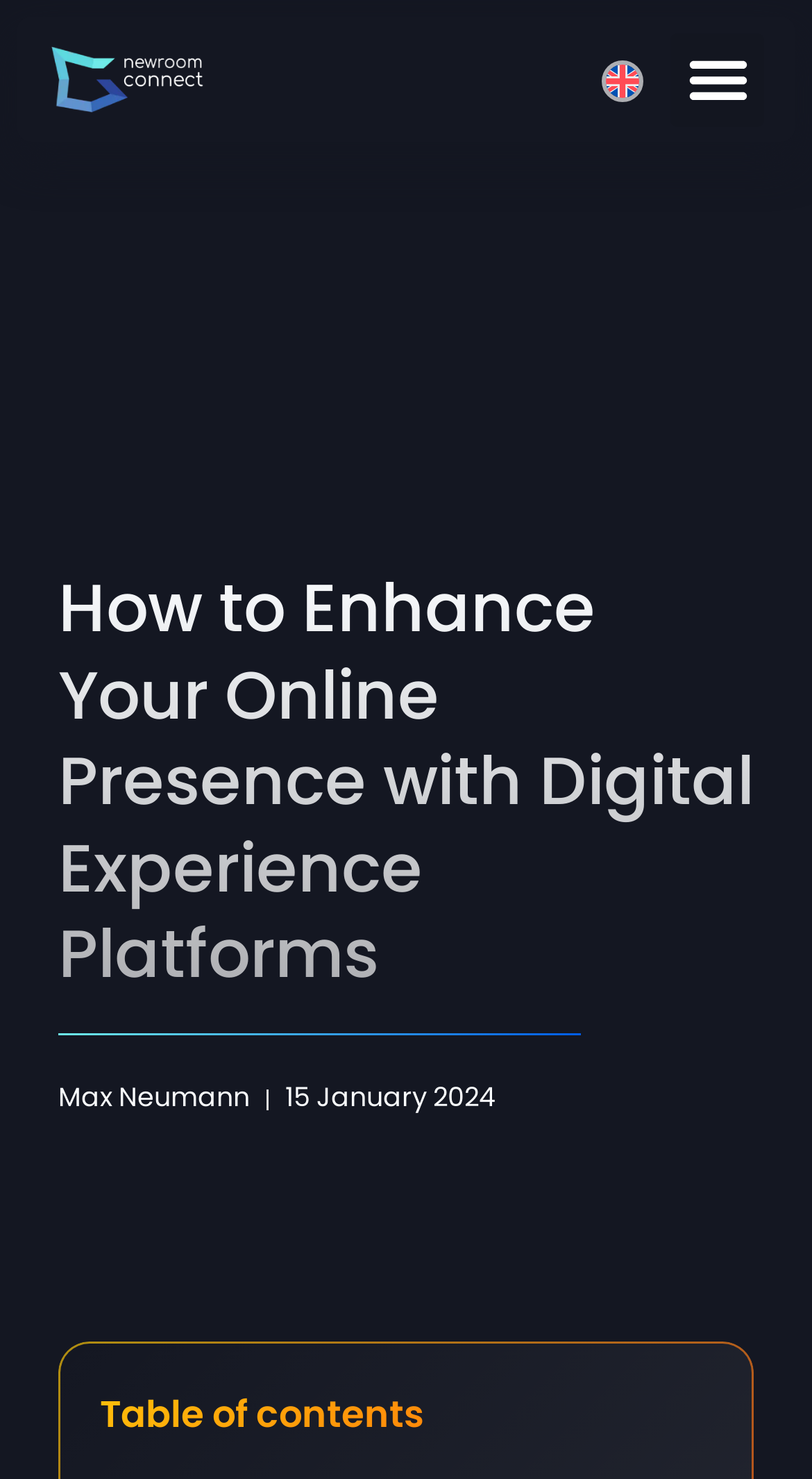Examine the image carefully and respond to the question with a detailed answer: 
Is the menu toggle button expanded?

By examining the webpage, I can see the menu toggle button, and its 'expanded' property is set to 'False', indicating that the menu toggle button is not expanded.